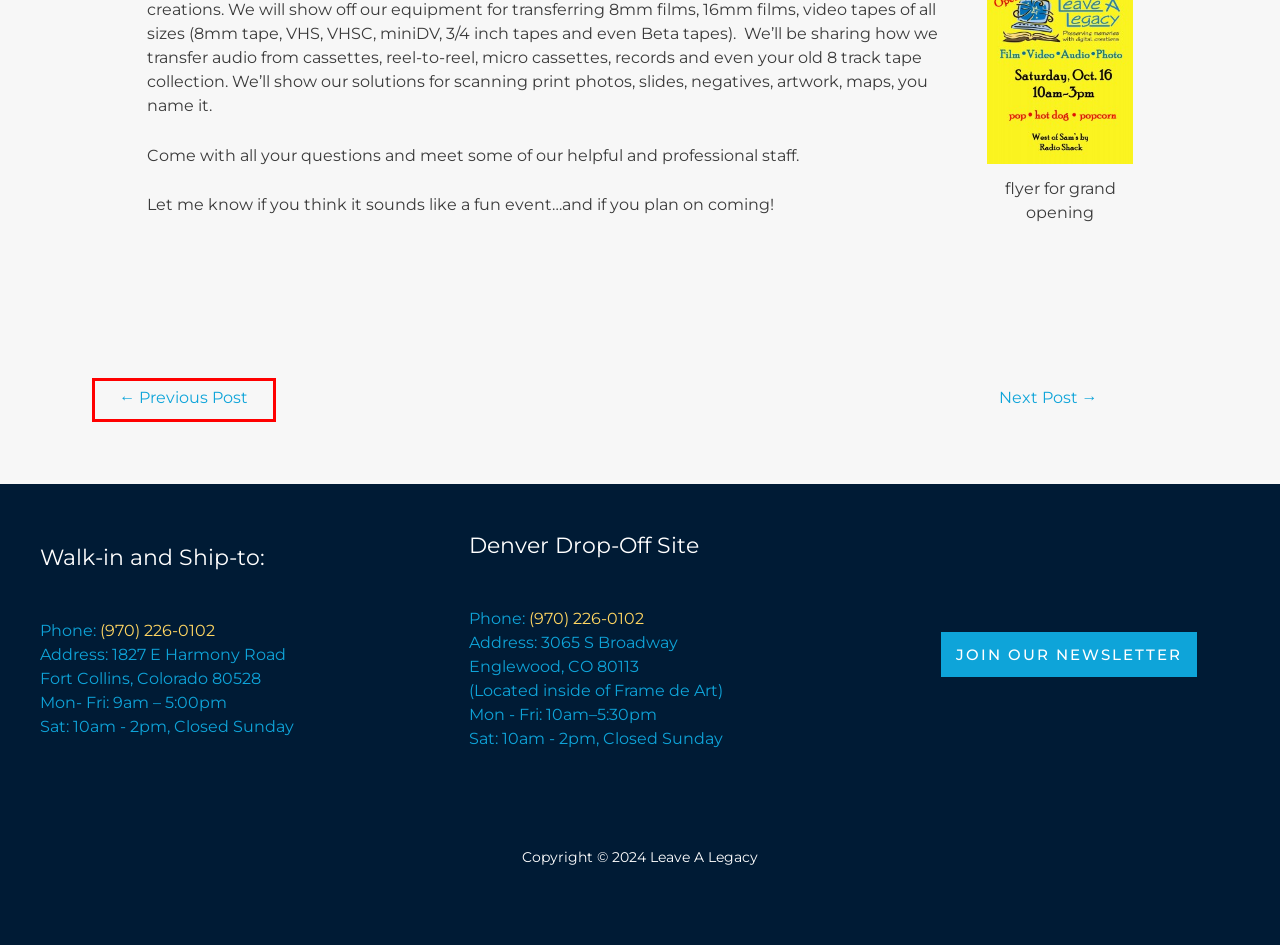You have a screenshot of a webpage, and a red bounding box highlights an element. Select the webpage description that best fits the new page after clicking the element within the bounding box. Options are:
A. Full Service Denver Location Opens
B. LeaveALegacyToday List
C. Leave A Legacy's Video Transfer Service
D. Create Heirlooms with Custom Memory Books & Slideshows
E. Gracie's Custom Invitation
F. VHS To Digital Conversion | Media Preservation
G. Marsha Knackstedt
H. Scanning Services Fort Collins | Negative, Slides, Documents

A